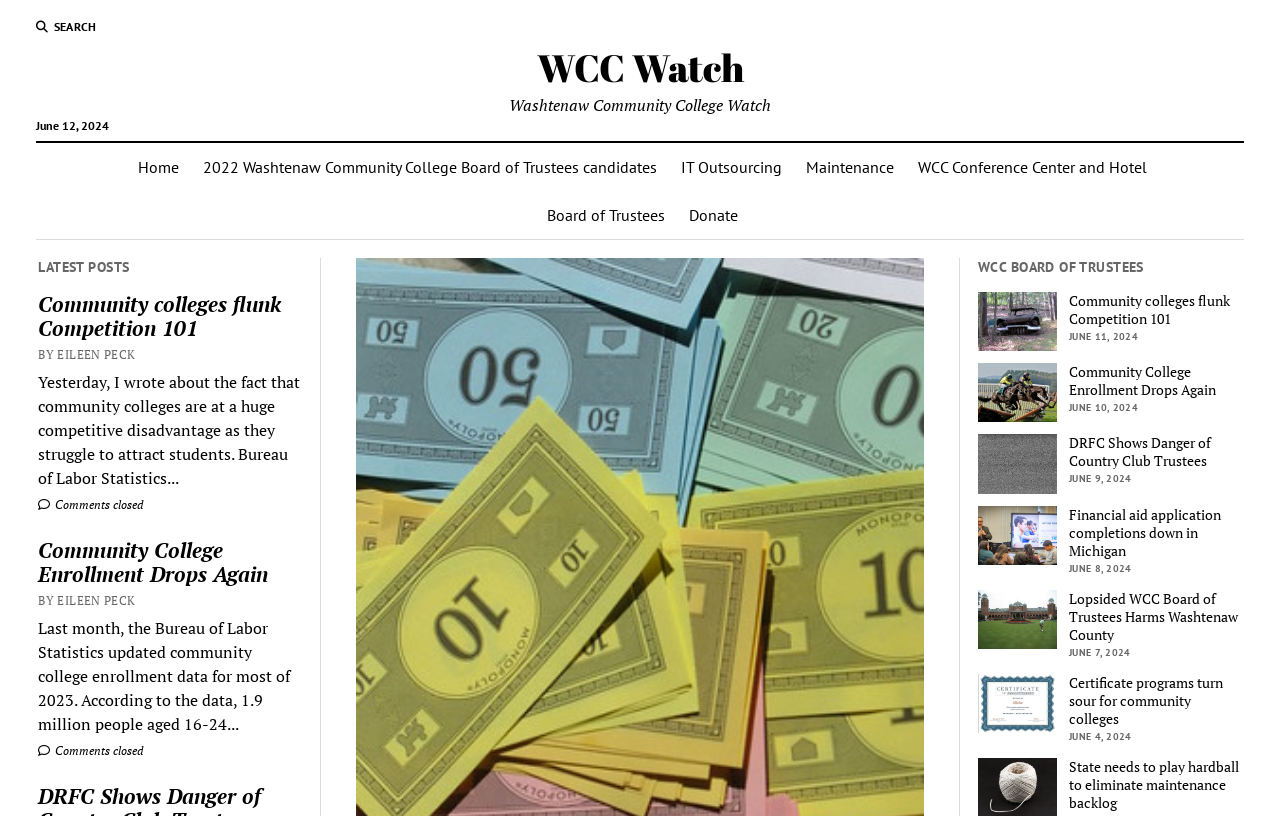Please identify the bounding box coordinates of the region to click in order to complete the task: "Check the article 'Certificate programs turn sour for community colleges'". The coordinates must be four float numbers between 0 and 1, specified as [left, top, right, bottom].

[0.764, 0.826, 0.97, 0.892]